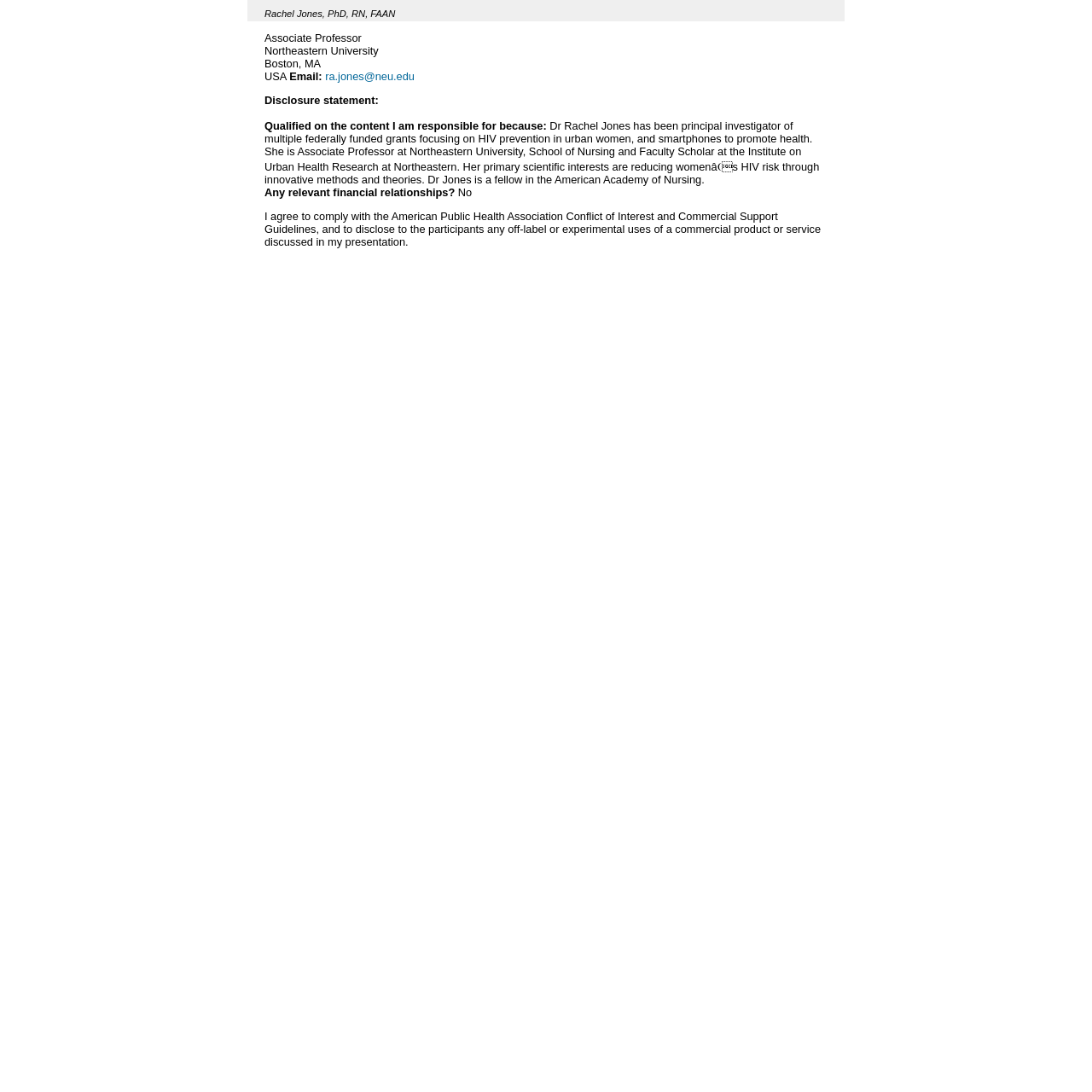Describe every aspect of the webpage in a detailed manner.

This webpage is about Dr. Rachel Jones, an Associate Professor at Northeastern University. At the top of the page, her name "Rachel Jones, PhD, RN, FAAN" is prominently displayed as a heading. Below her name, her title and affiliation are listed, with "Associate Professor" and "Northeastern University" on separate lines, followed by her location "Boston, MA" and "USA". 

To the right of her location, her email address "ra.jones@neu.edu" is provided, preceded by the label "Email:". 

Further down, a disclosure statement is presented, which includes a brief description of Dr. Jones' qualifications and expertise. This text spans across multiple lines and describes her research experience, academic affiliations, and scientific interests. 

Below the disclosure statement, two more sections are presented. The first section asks about any relevant financial relationships, and the second section is a statement of compliance with the American Public Health Association's guidelines on conflict of interest and commercial support.